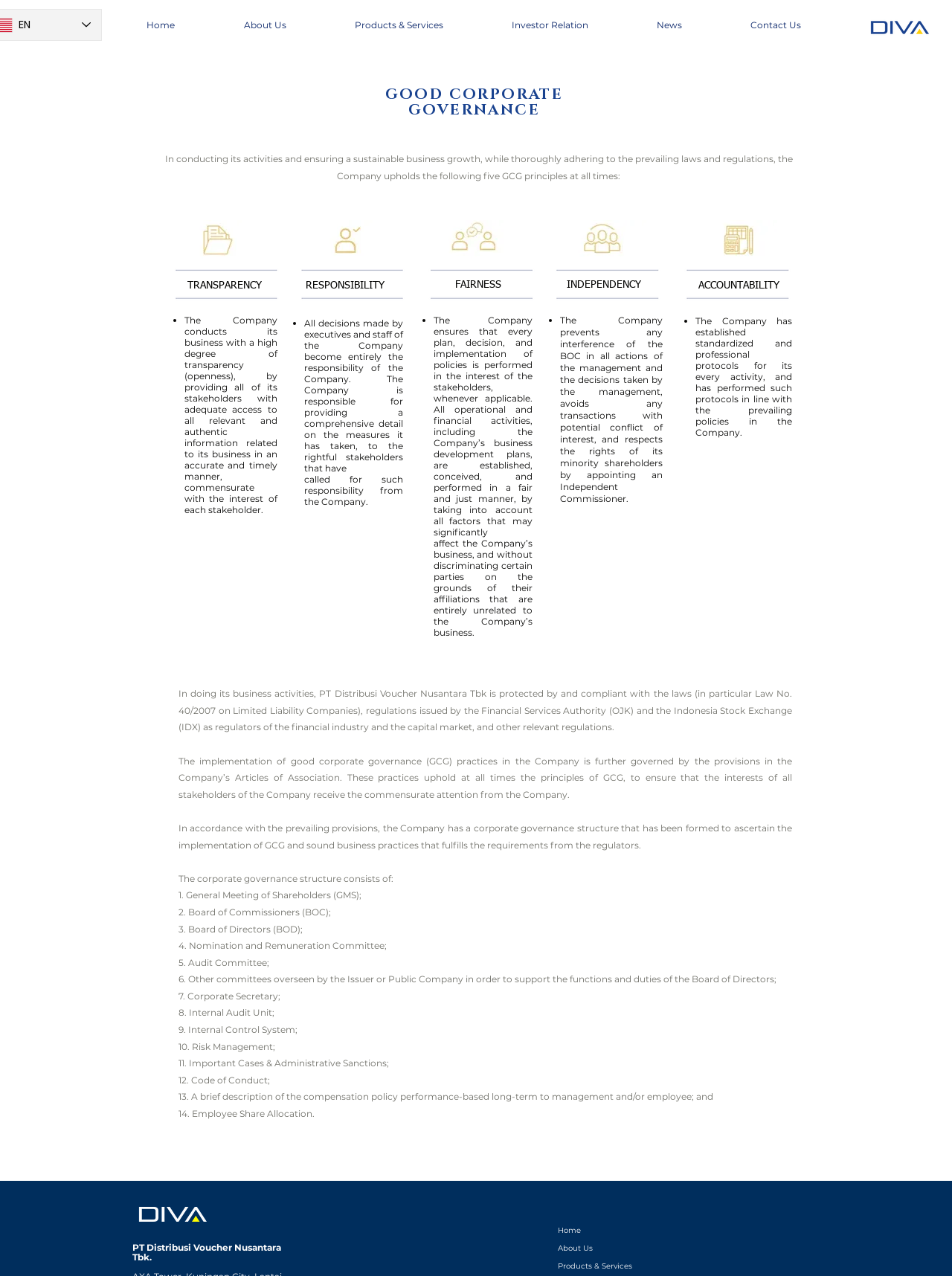Please determine the bounding box of the UI element that matches this description: Home. The coordinates should be given as (top-left x, top-left y, bottom-right x, bottom-right y), with all values between 0 and 1.

[0.117, 0.014, 0.22, 0.026]